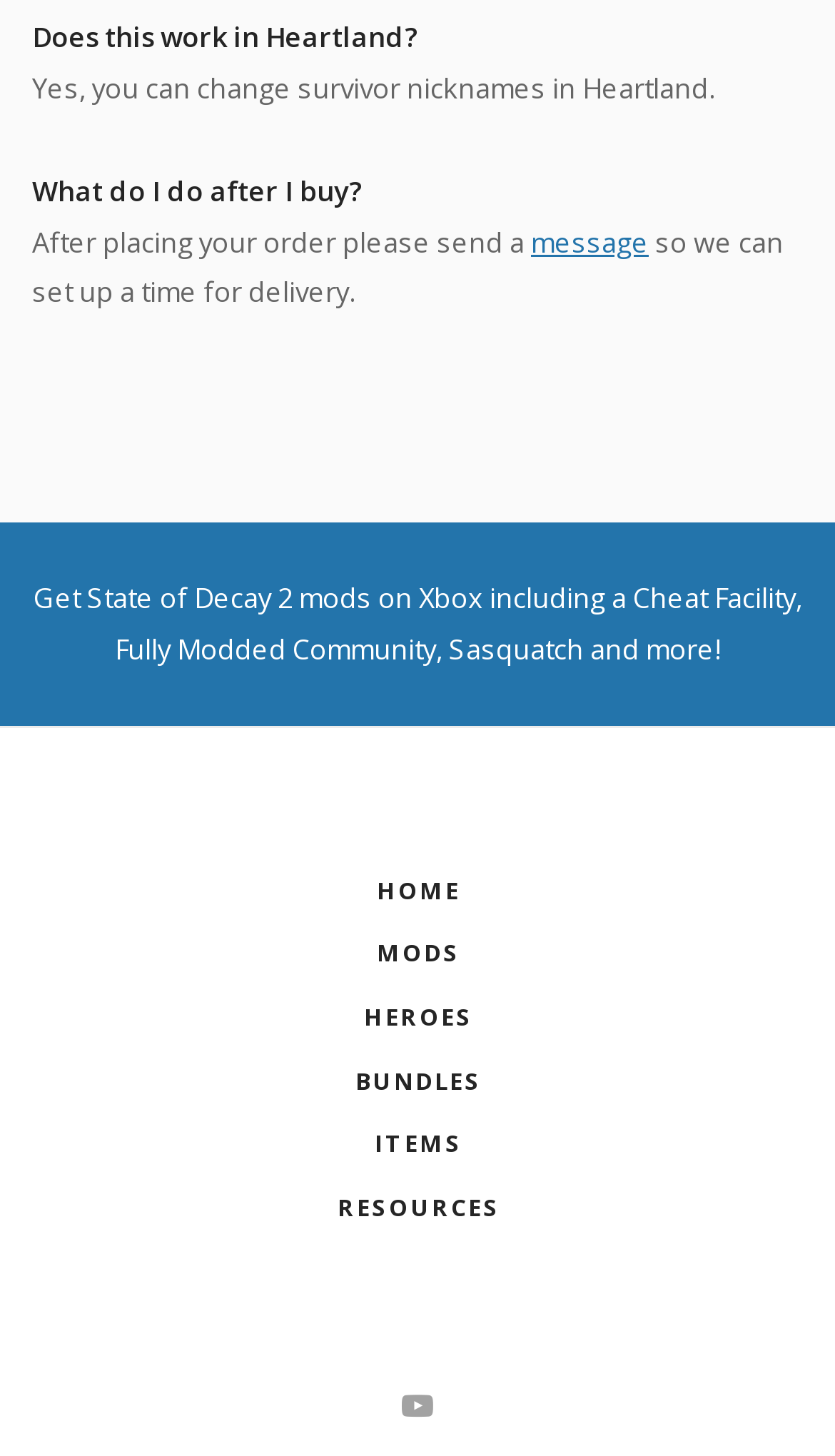Pinpoint the bounding box coordinates of the element to be clicked to execute the instruction: "Click on the 'wordcamp' link".

None